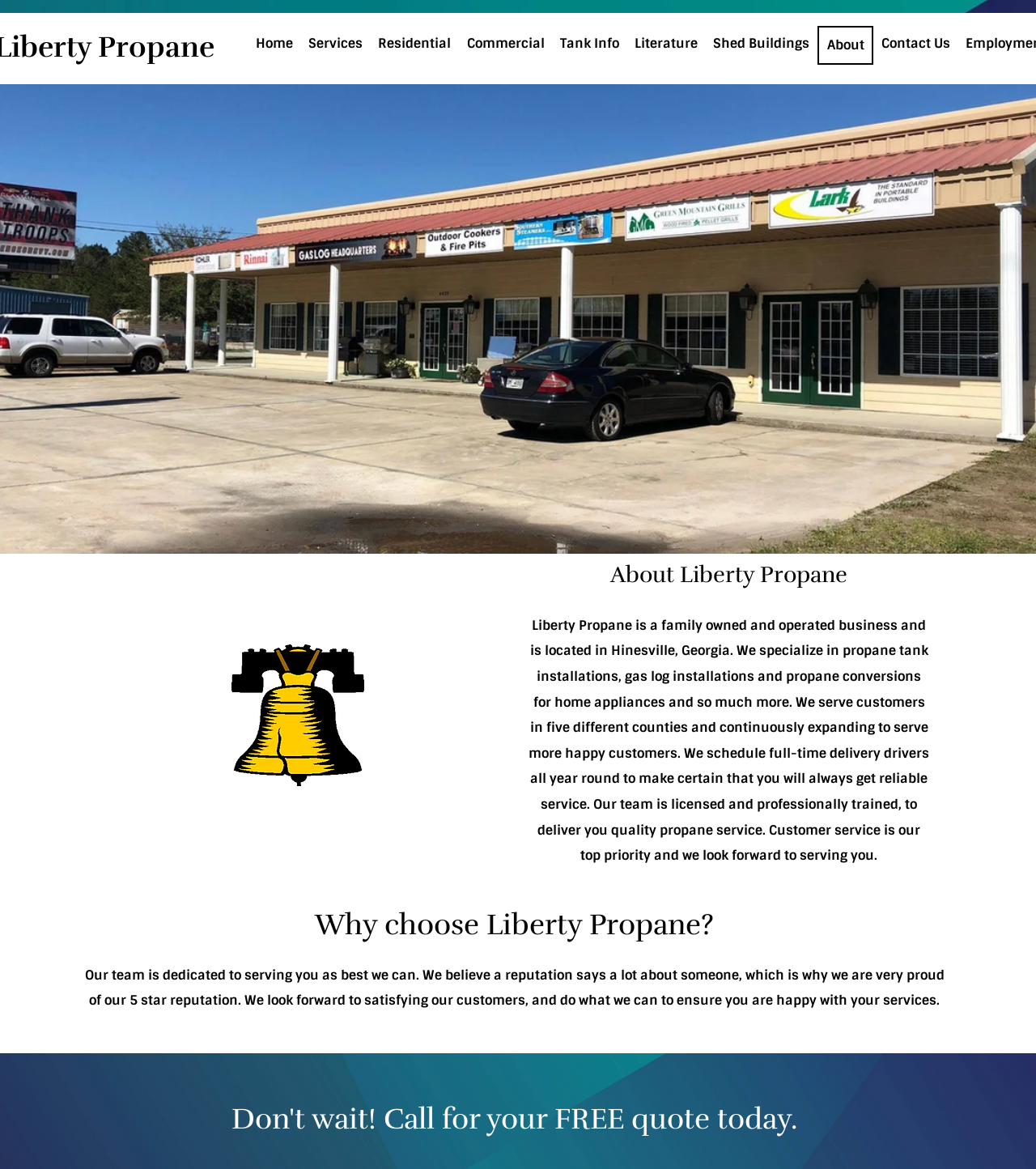Pinpoint the bounding box coordinates of the clickable area needed to execute the instruction: "Contact Us". The coordinates should be specified as four float numbers between 0 and 1, i.e., [left, top, right, bottom].

[0.843, 0.022, 0.925, 0.053]